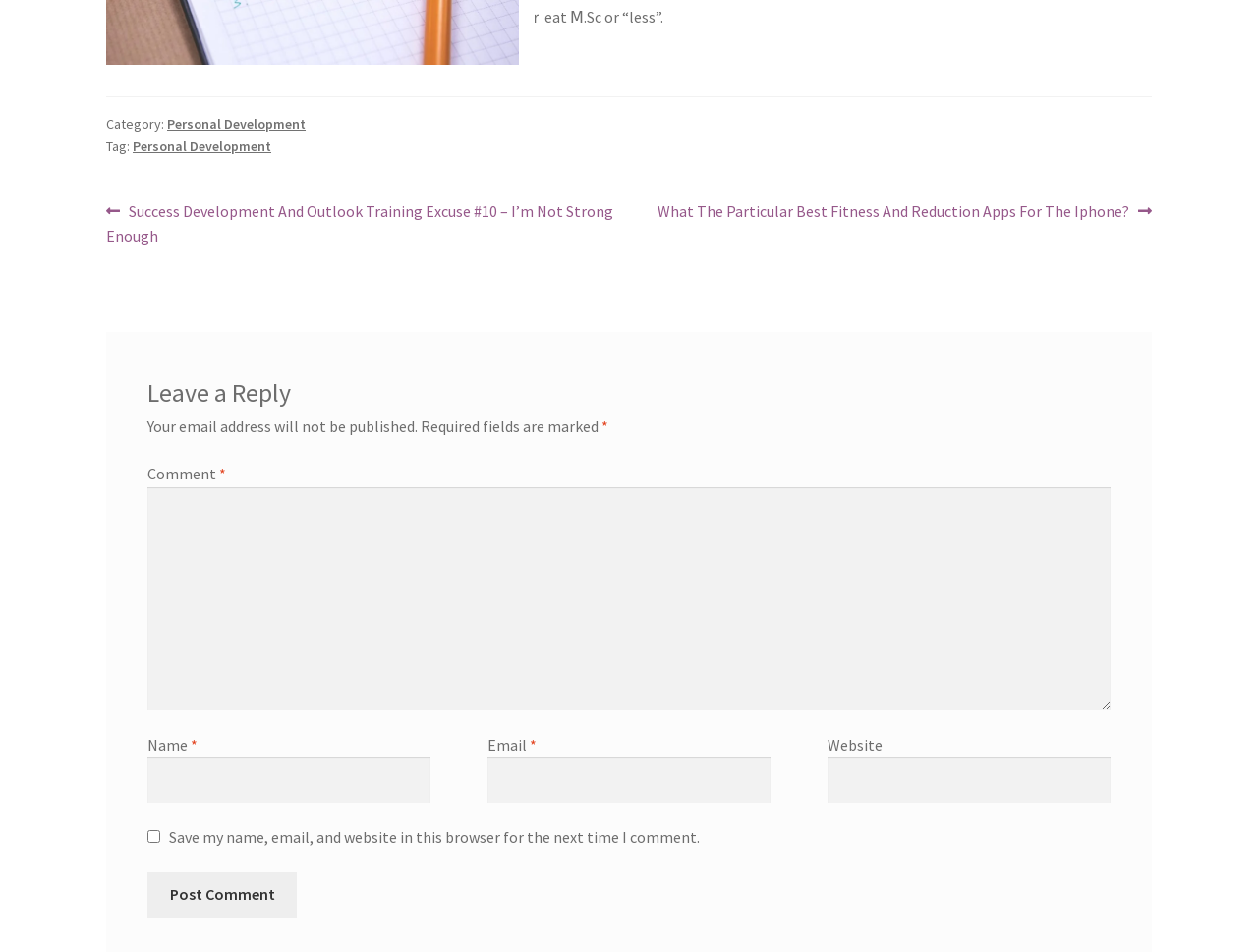Determine the bounding box coordinates for the clickable element to execute this instruction: "Submit the comment". Provide the coordinates as four float numbers between 0 and 1, i.e., [left, top, right, bottom].

[0.117, 0.917, 0.236, 0.964]